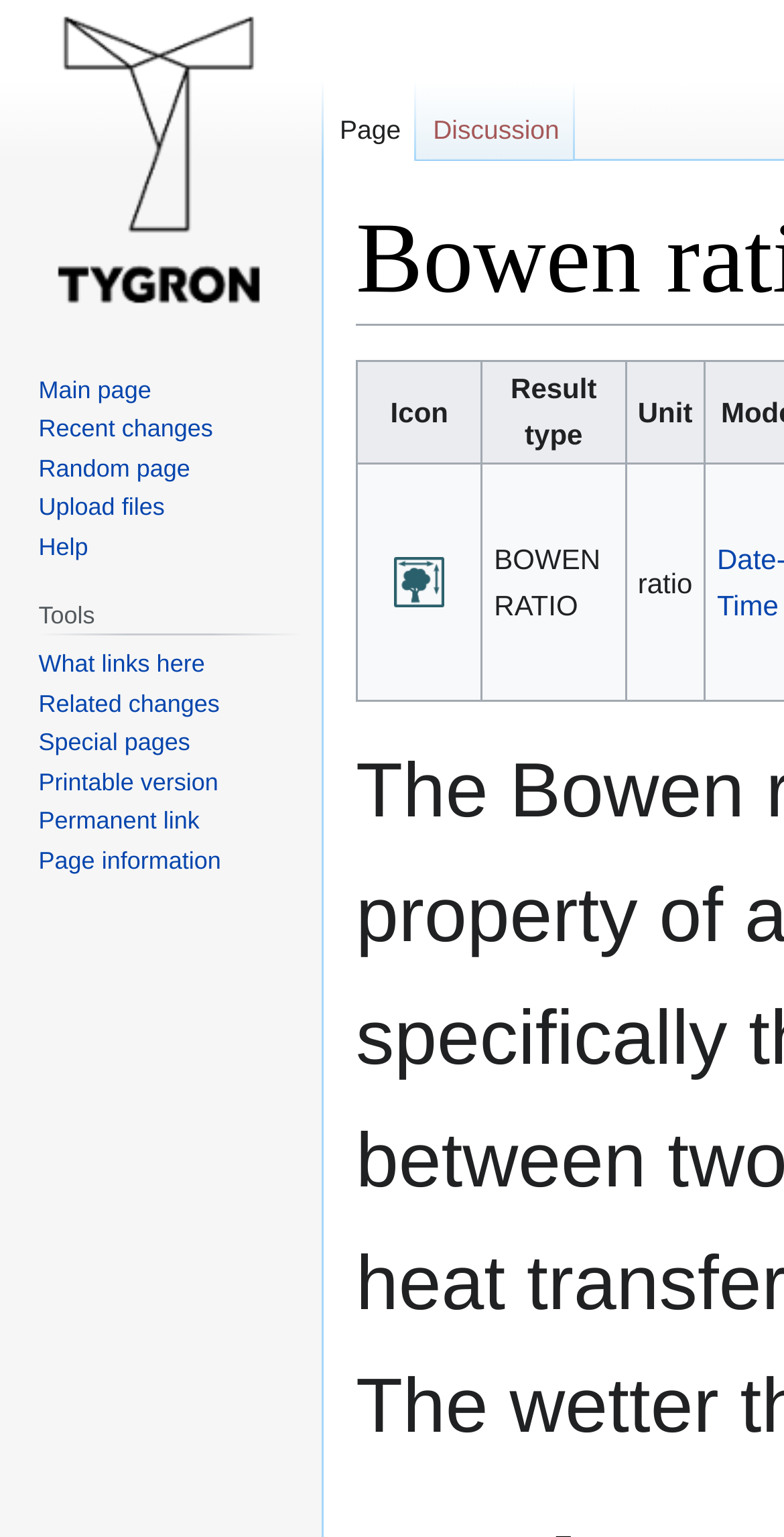Offer a detailed explanation of the webpage layout and contents.

The webpage is a support wiki page for Tygron, specifically about the Bowen ratio result type, which is a type of heat overlay. 

At the top of the page, there are two links, "Jump to navigation" and "Jump to search", positioned side by side. Below these links, there is a table with three column headers: "Icon", "Result type", and "Unit". 

In the table, there is a grid cell containing an image of a heat foliage icon, with a link to the image. Next to the image, there are two more grid cells containing the text "BOWEN RATIO" and "ratio", respectively. 

On the left side of the page, there are two navigation menus, "Namespaces" and "Navigation", with several links each. The "Namespaces" menu has links to "Page" and "Discussion", while the "Navigation" menu has links to "Main page", "Recent changes", "Random page", "Upload files", and "Help". 

Below the navigation menus, there is another navigation menu, "Tools", with links to "What links here", "Related changes", "Special pages", "Printable version", "Permanent link", and "Page information". 

At the top-left corner of the page, there is a link to "Visit the main page".